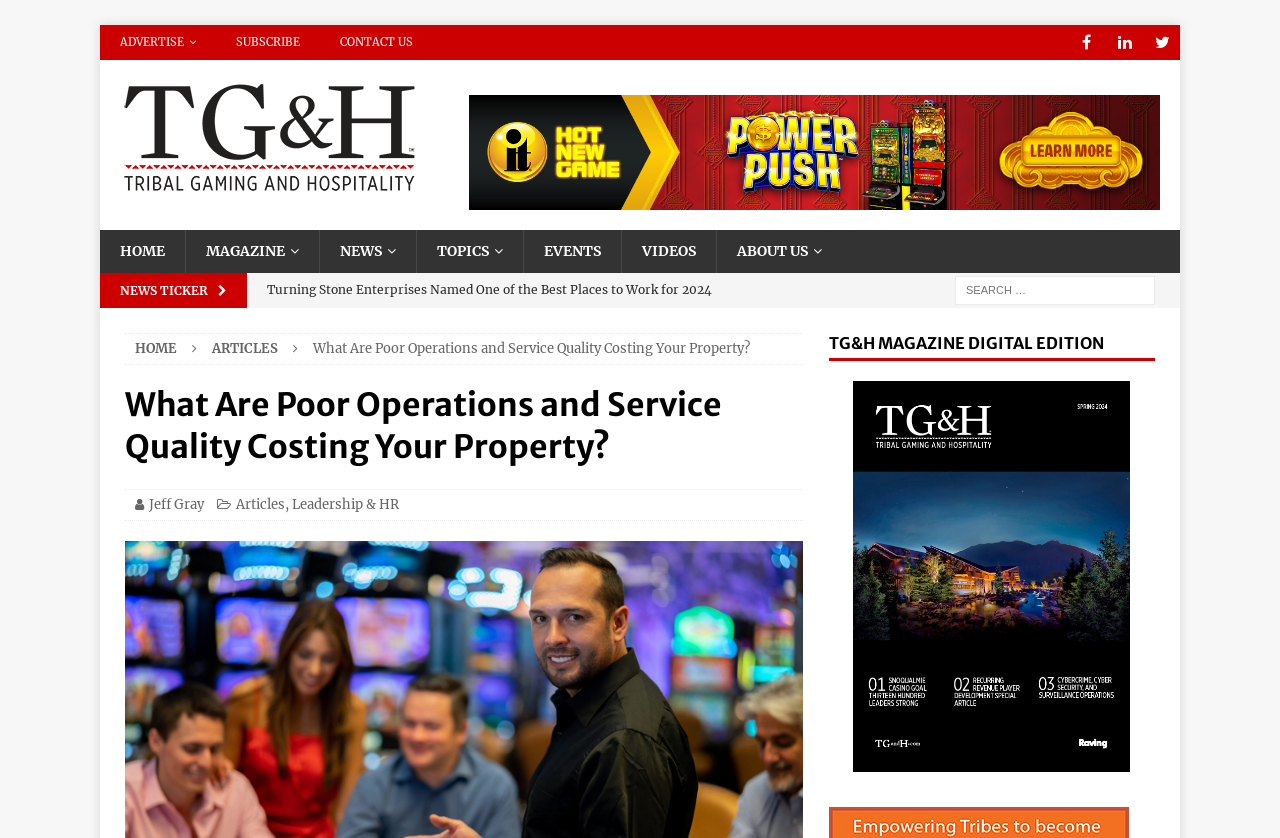Please locate the bounding box coordinates of the element's region that needs to be clicked to follow the instruction: "Follow Tribal Gaming and Hospitality Magazine on Facebook". The bounding box coordinates should be provided as four float numbers between 0 and 1, i.e., [left, top, right, bottom].

[0.835, 0.03, 0.862, 0.072]